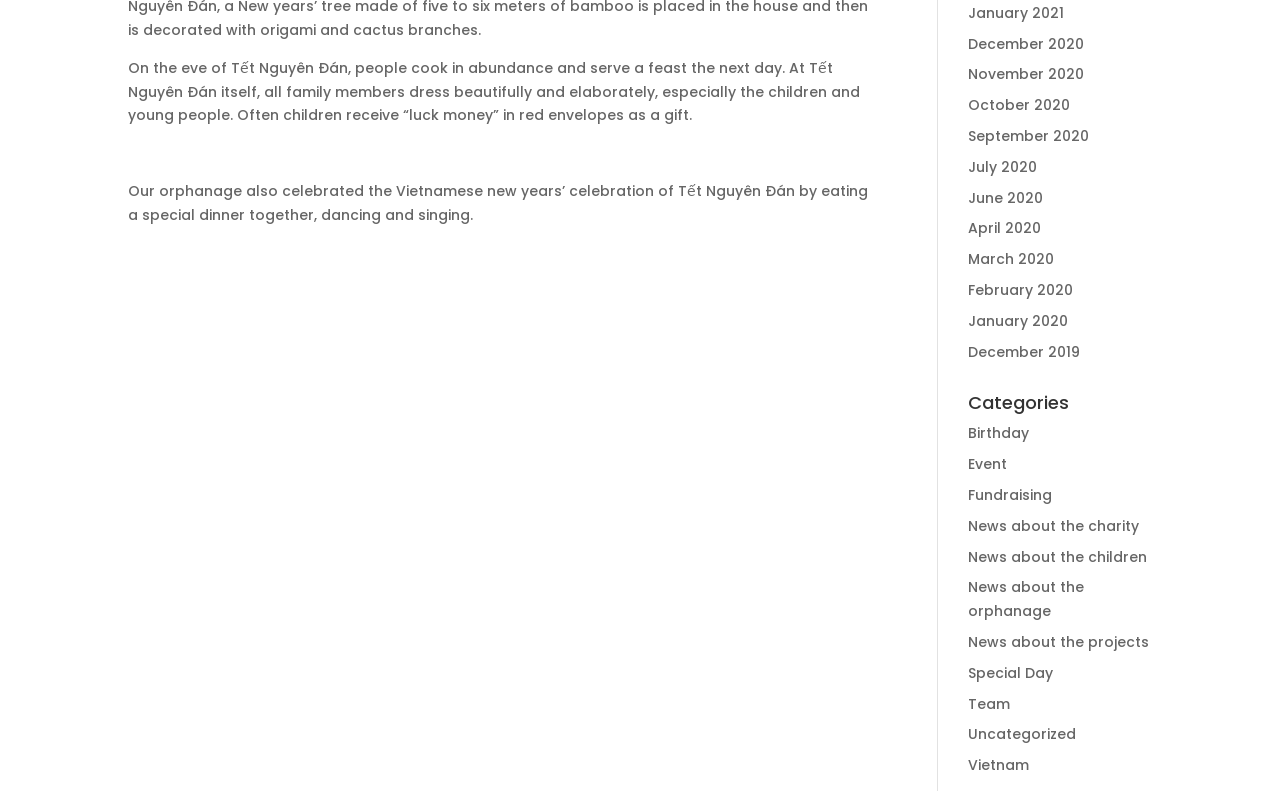Determine the coordinates of the bounding box for the clickable area needed to execute this instruction: "Read about News about the charity".

[0.756, 0.652, 0.89, 0.677]